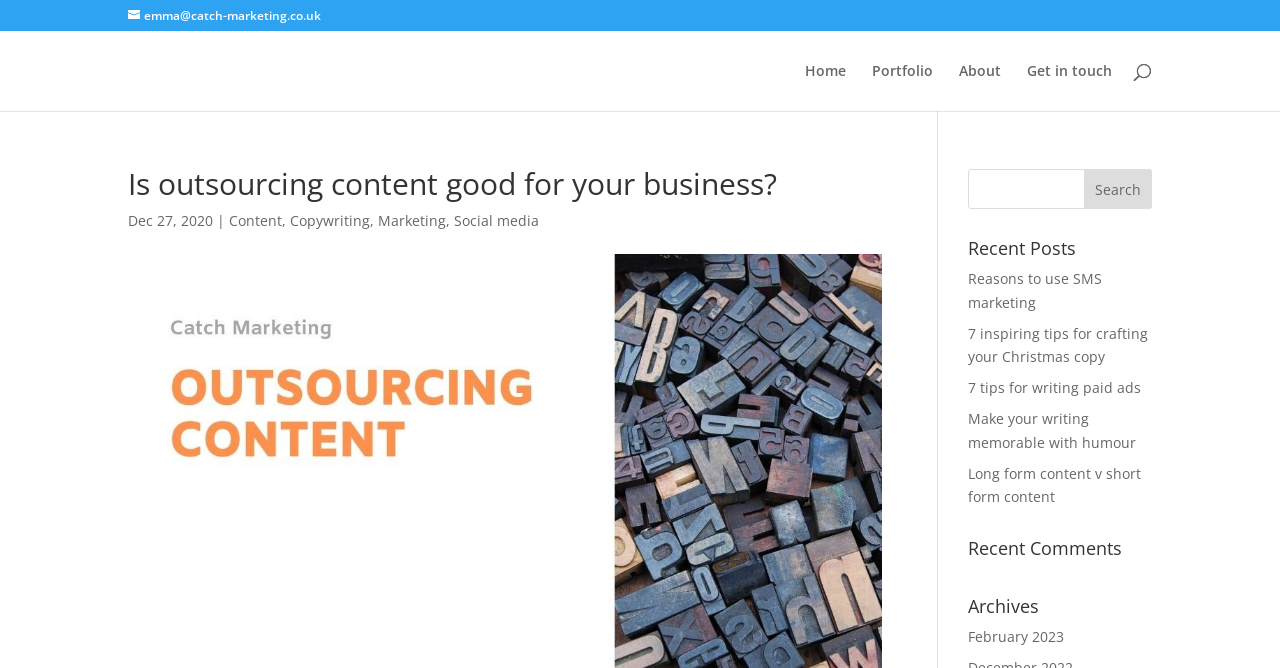Determine the bounding box coordinates of the clickable region to execute the instruction: "Search for content". The coordinates should be four float numbers between 0 and 1, denoted as [left, top, right, bottom].

[0.1, 0.046, 0.9, 0.048]